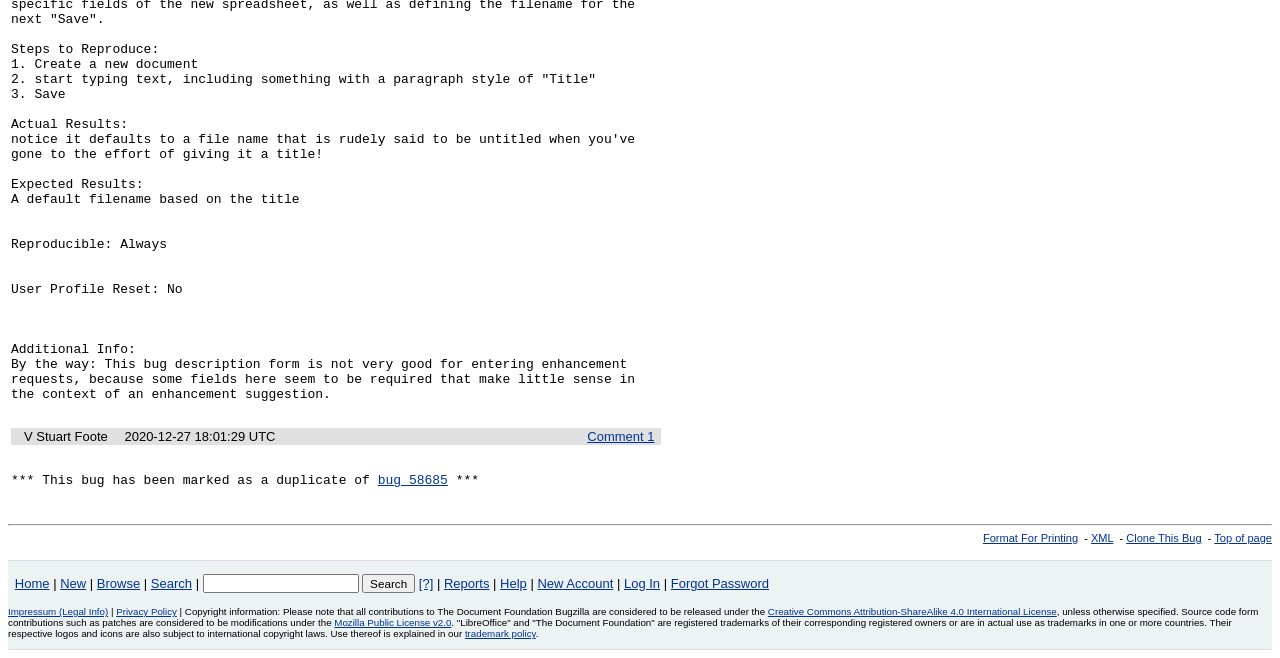Show the bounding box coordinates of the region that should be clicked to follow the instruction: "Clone this bug."

[0.88, 0.809, 0.939, 0.827]